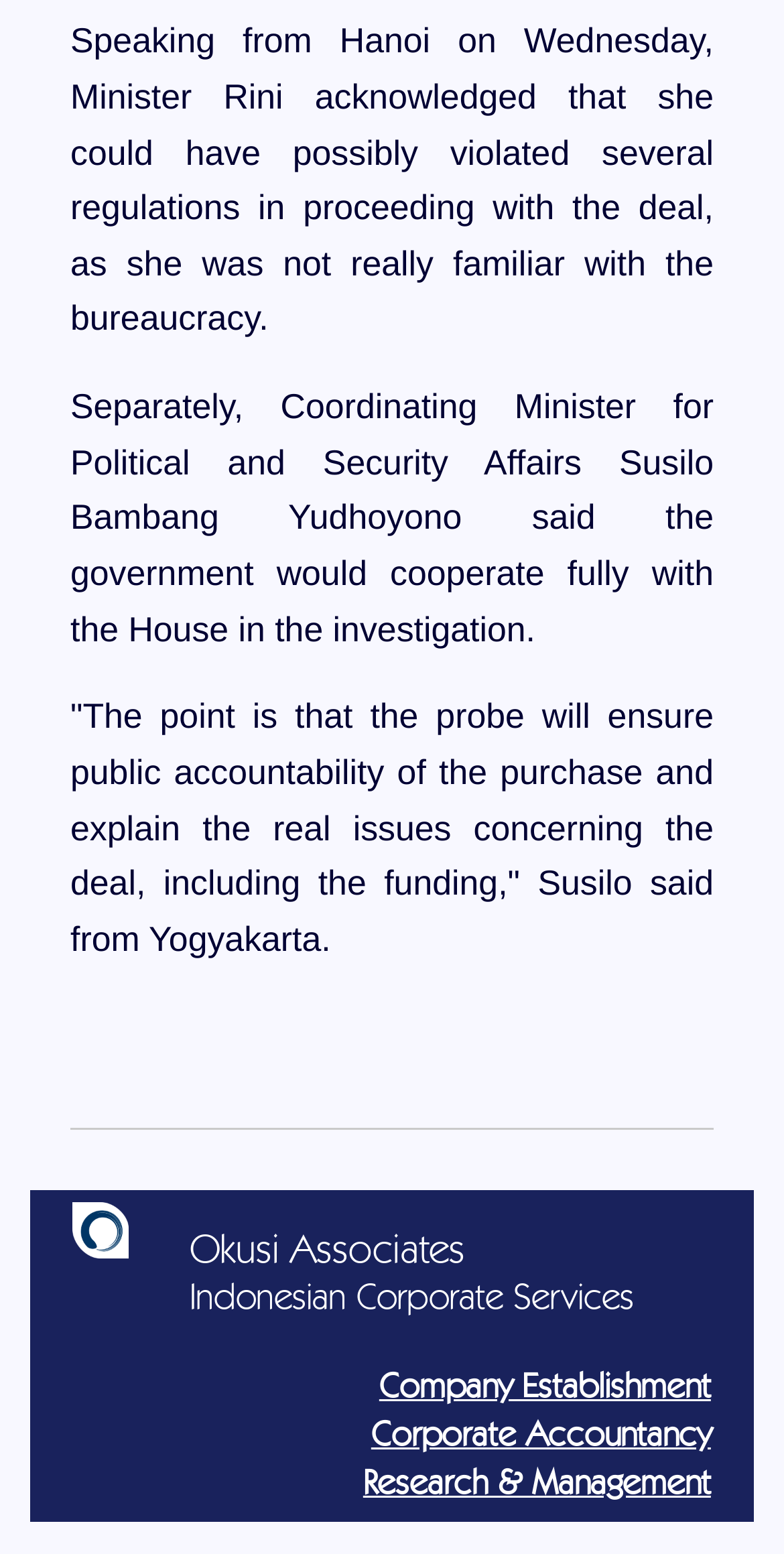How many links are there in the webpage?
Using the image, respond with a single word or phrase.

4